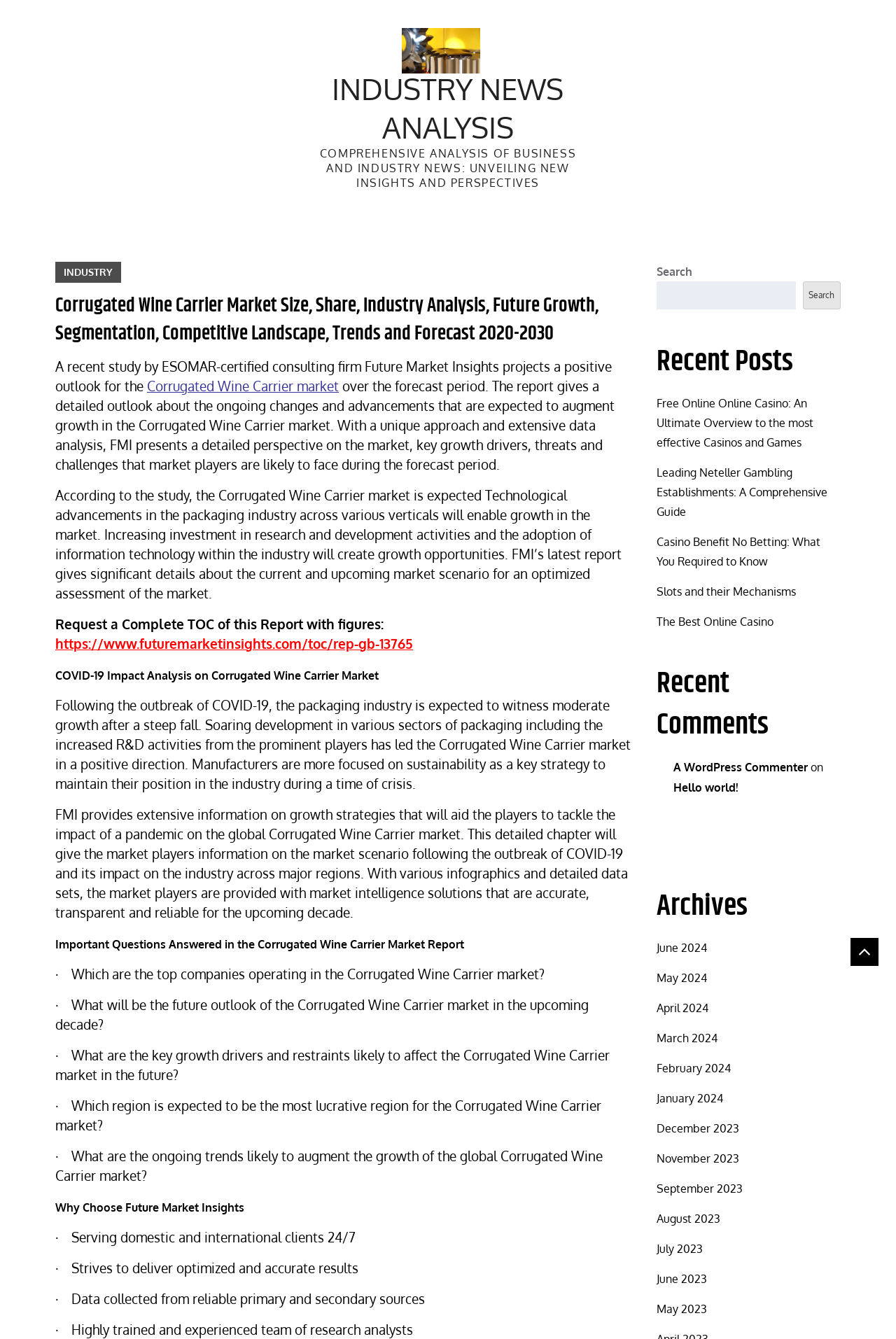Locate the bounding box coordinates of the UI element described by: "Get In Touch". Provide the coordinates as four float numbers between 0 and 1, formatted as [left, top, right, bottom].

None